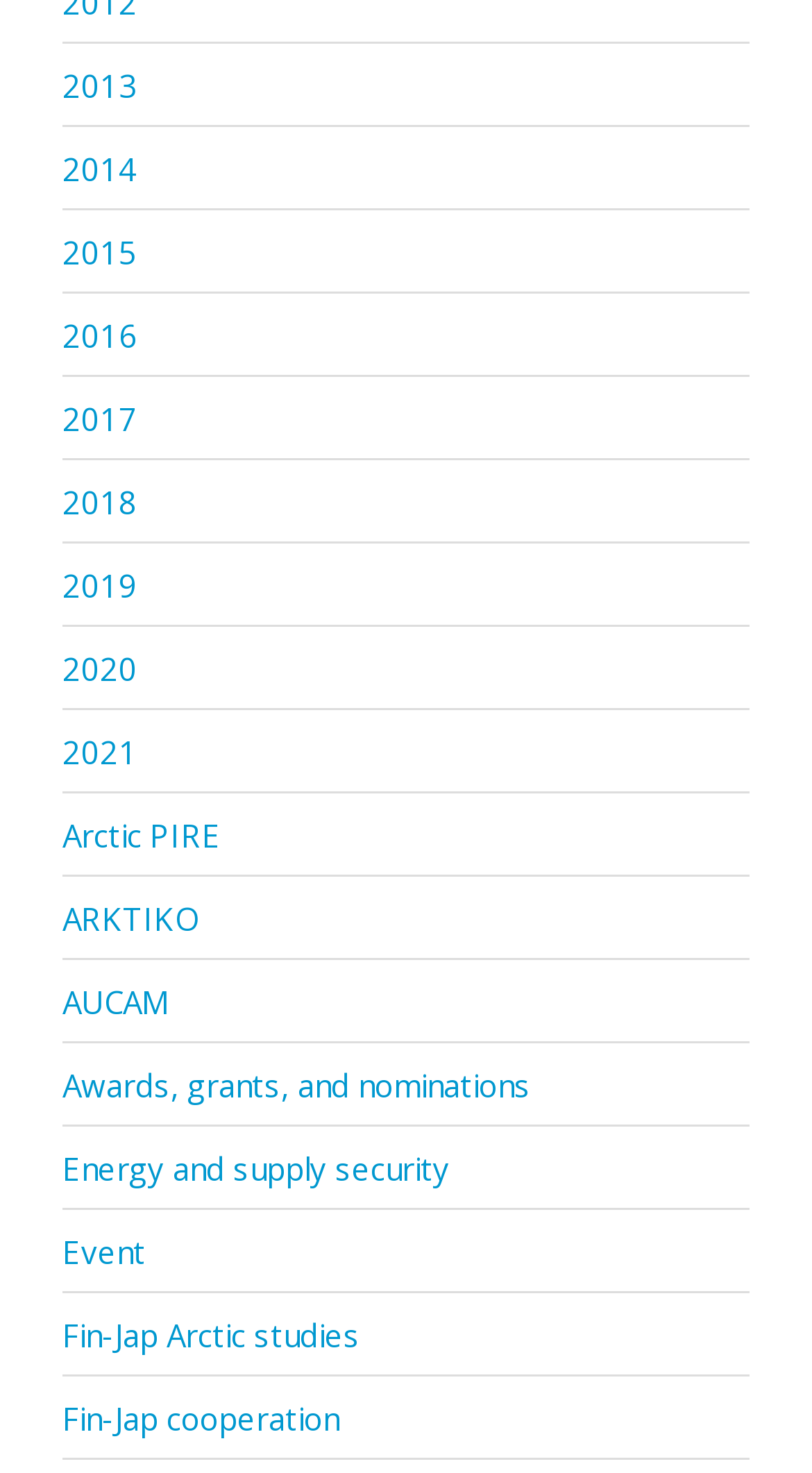Please provide the bounding box coordinates for the element that needs to be clicked to perform the following instruction: "Check Fin-Jap Arctic studies". The coordinates should be given as four float numbers between 0 and 1, i.e., [left, top, right, bottom].

[0.077, 0.892, 0.444, 0.92]